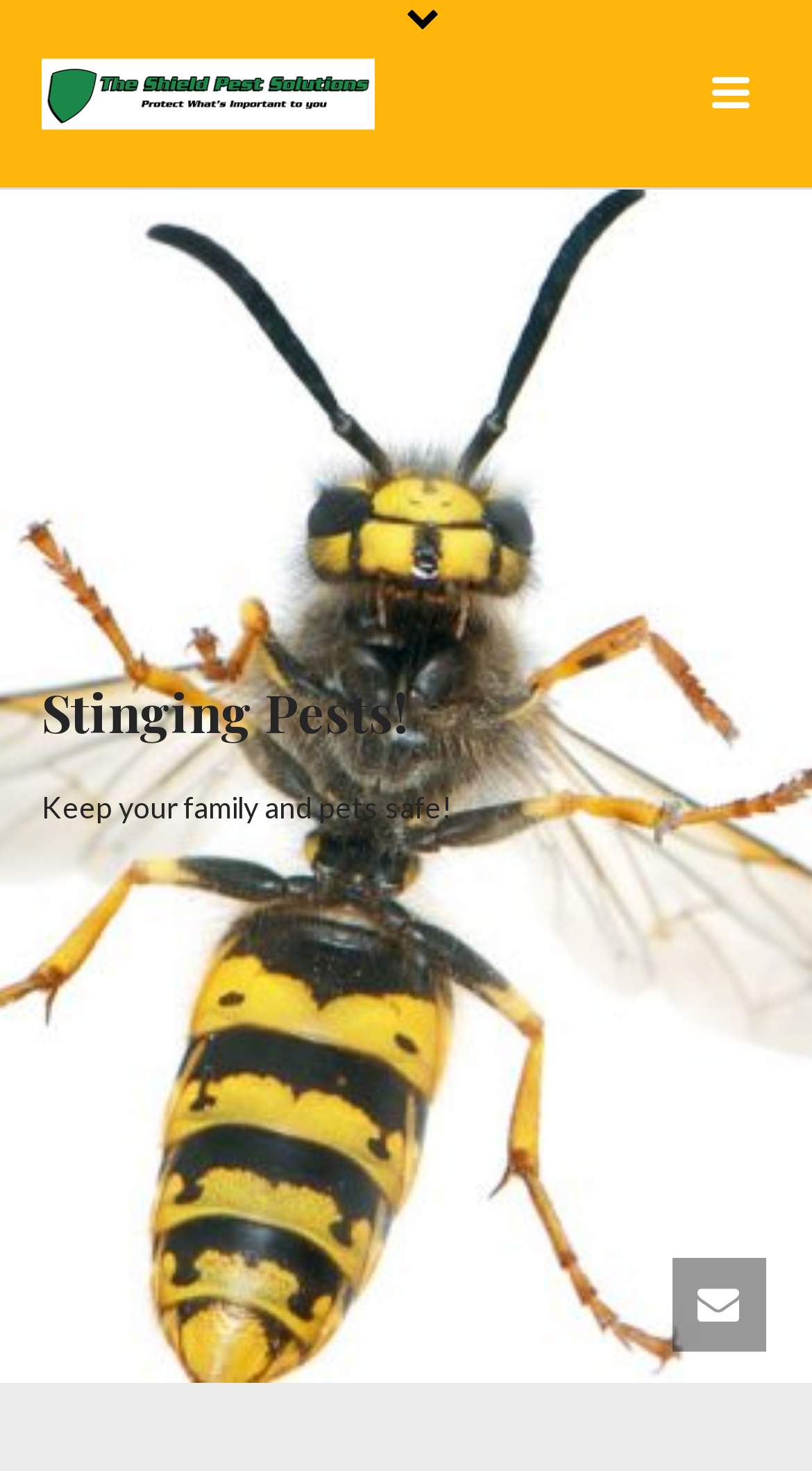Using the description: "Read More", determine the UI element's bounding box coordinates. Ensure the coordinates are in the format of four float numbers between 0 and 1, i.e., [left, top, right, bottom].

[0.051, 0.835, 0.308, 0.883]